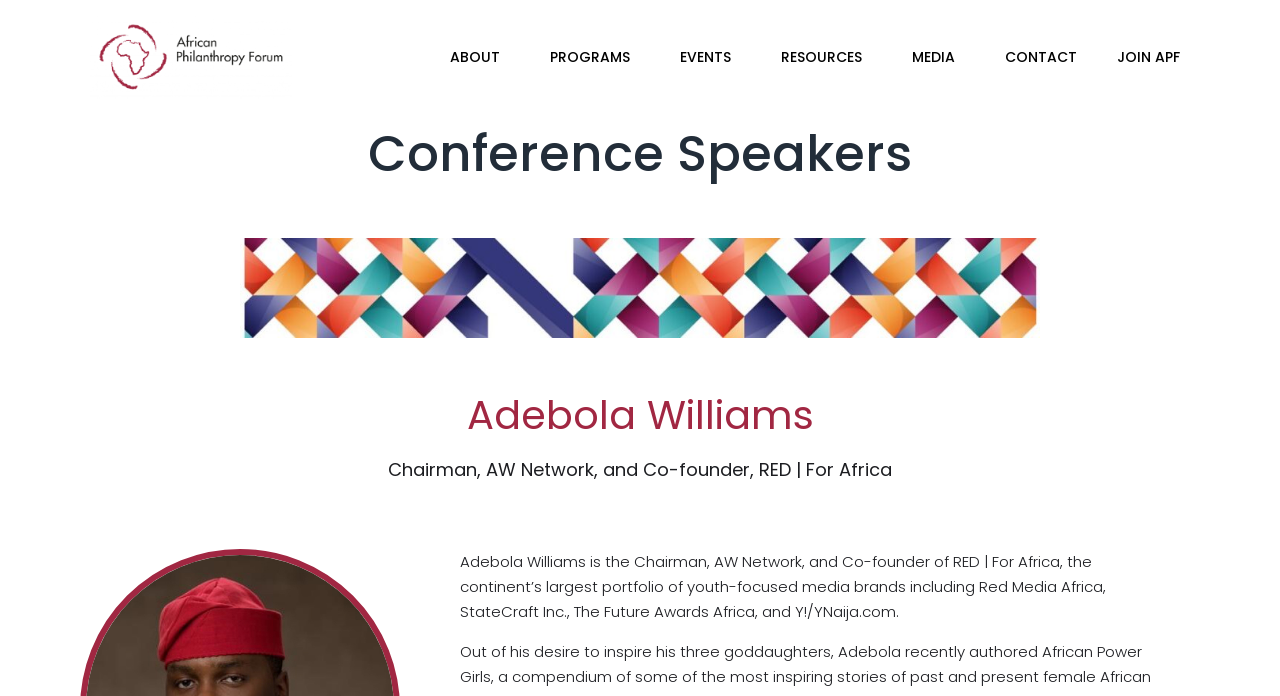Respond with a single word or phrase to the following question:
What is the profession of Adebola Williams?

Chairman, AW Network, and Co-founder, RED | For Africa